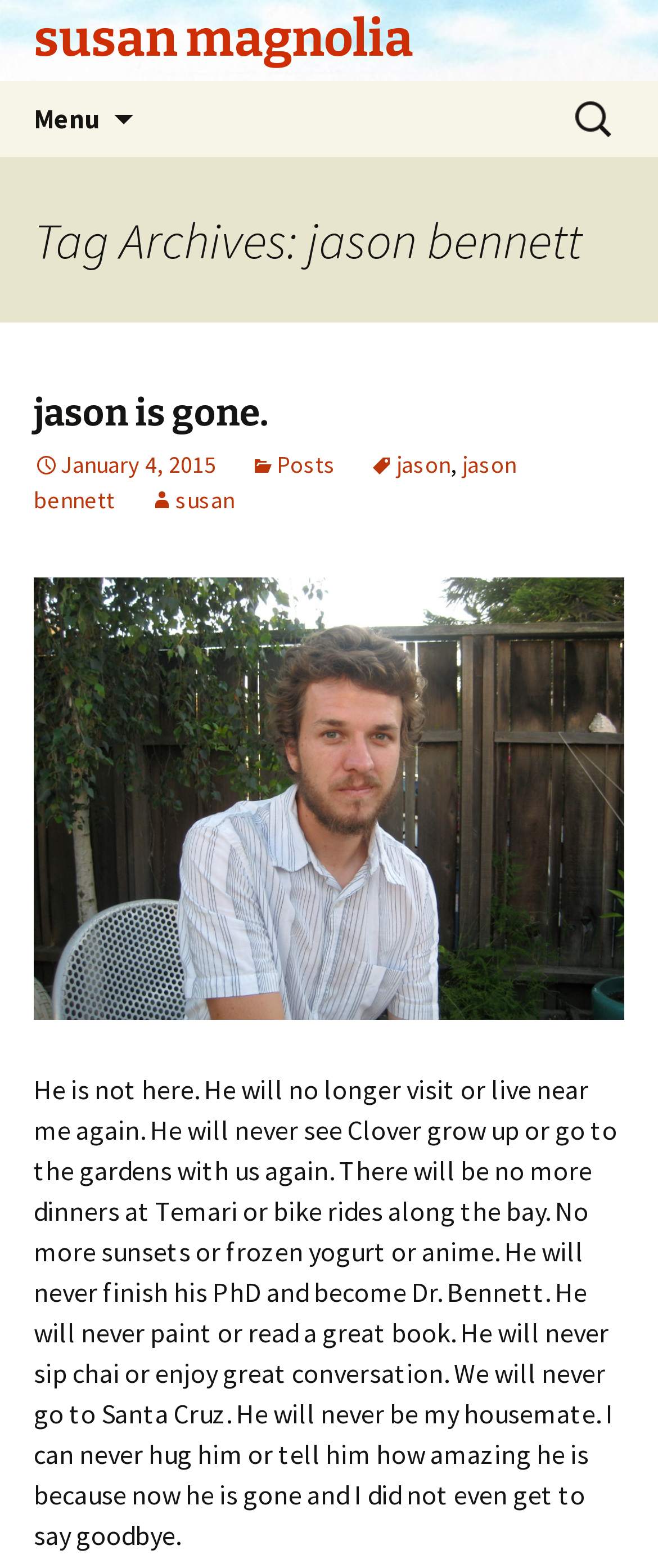Pinpoint the bounding box coordinates of the element that must be clicked to accomplish the following instruction: "Click on the 'DAILY GREENVILLE' link". The coordinates should be in the format of four float numbers between 0 and 1, i.e., [left, top, right, bottom].

None